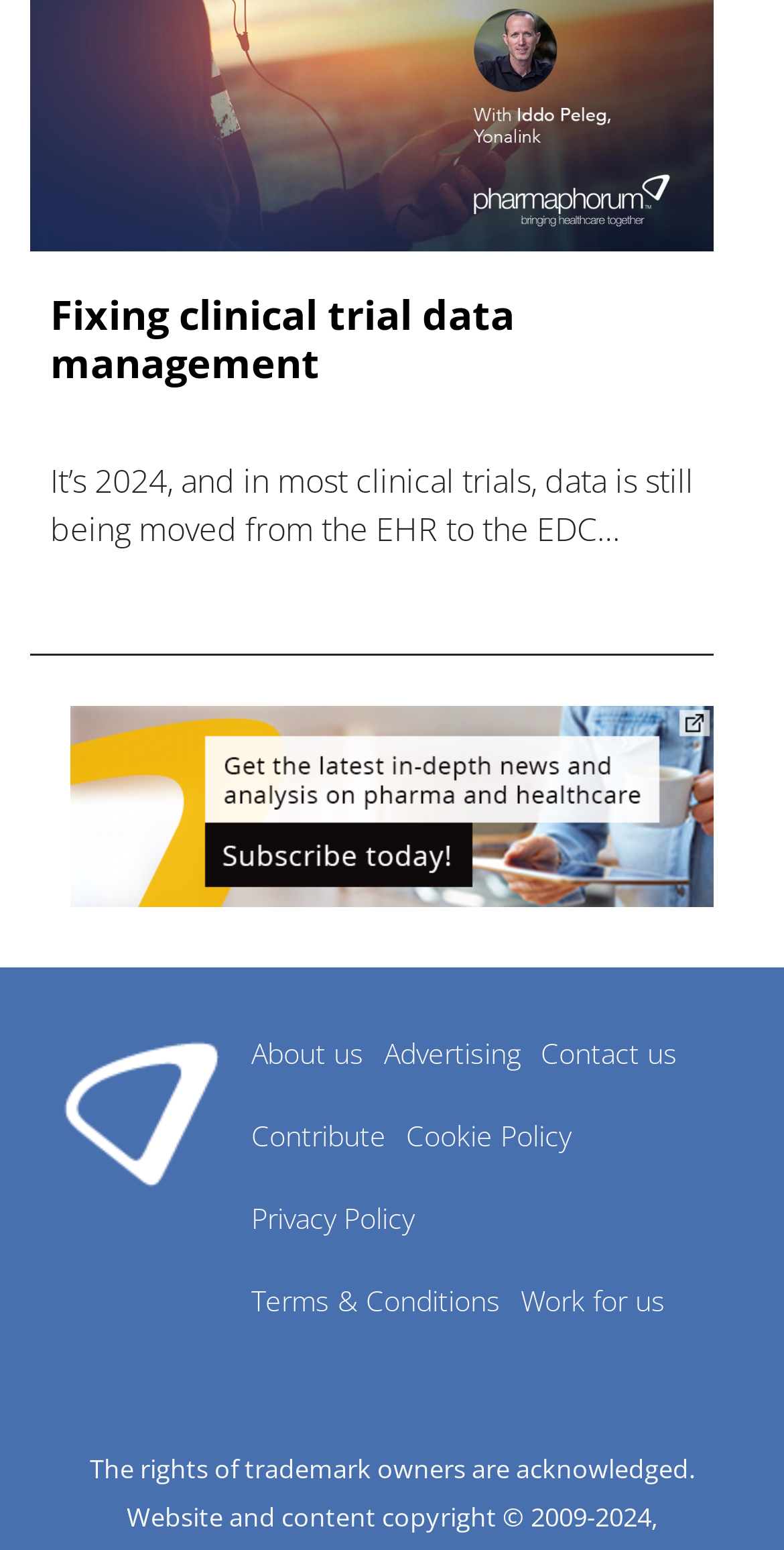Provide the bounding box coordinates in the format (top-left x, top-left y, bottom-right x, bottom-right y). All values are floating point numbers between 0 and 1. Determine the bounding box coordinate of the UI element described as: Terms & Conditions

[0.308, 0.825, 0.651, 0.859]